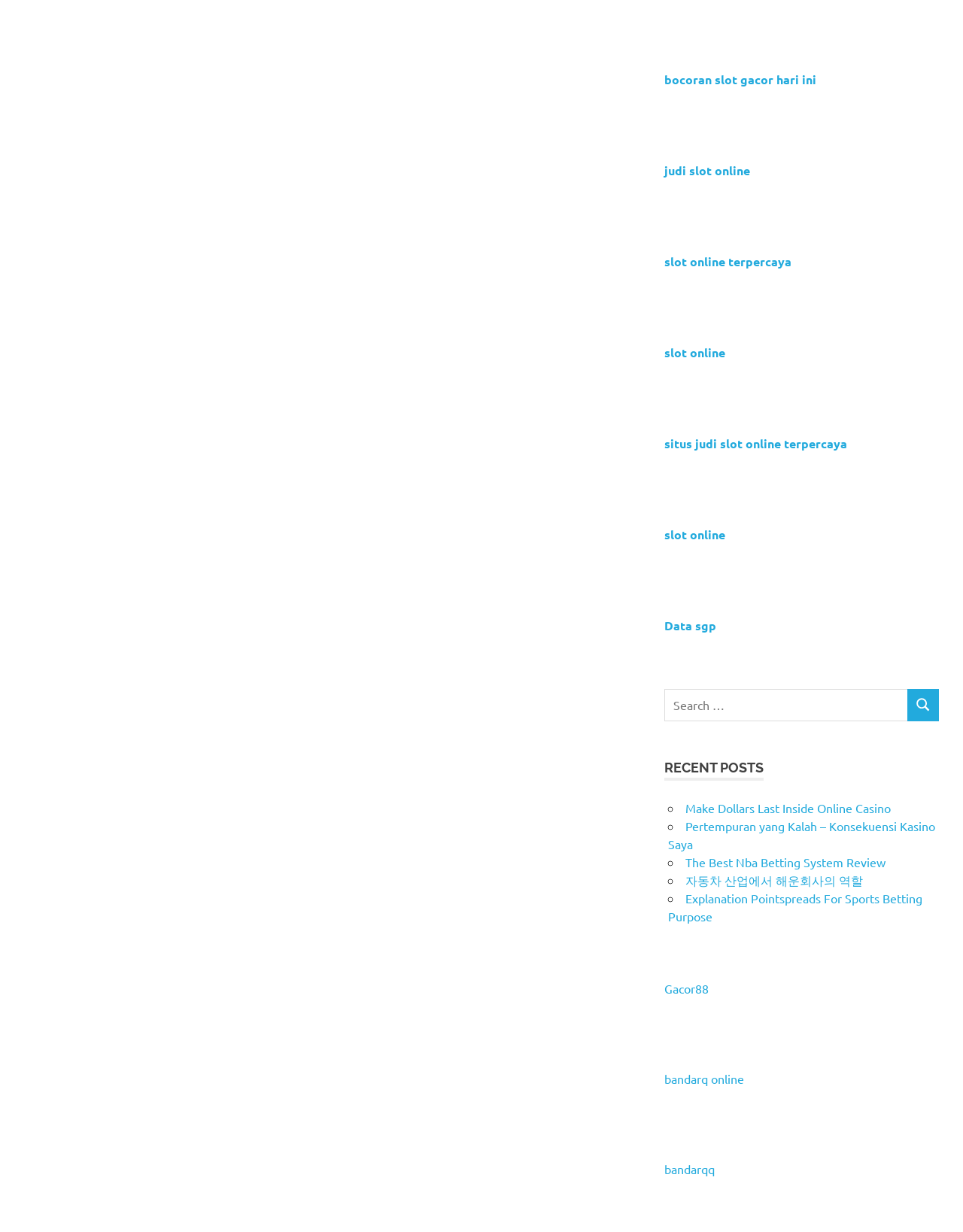Determine the bounding box for the described UI element: "slot online".

[0.69, 0.427, 0.753, 0.44]